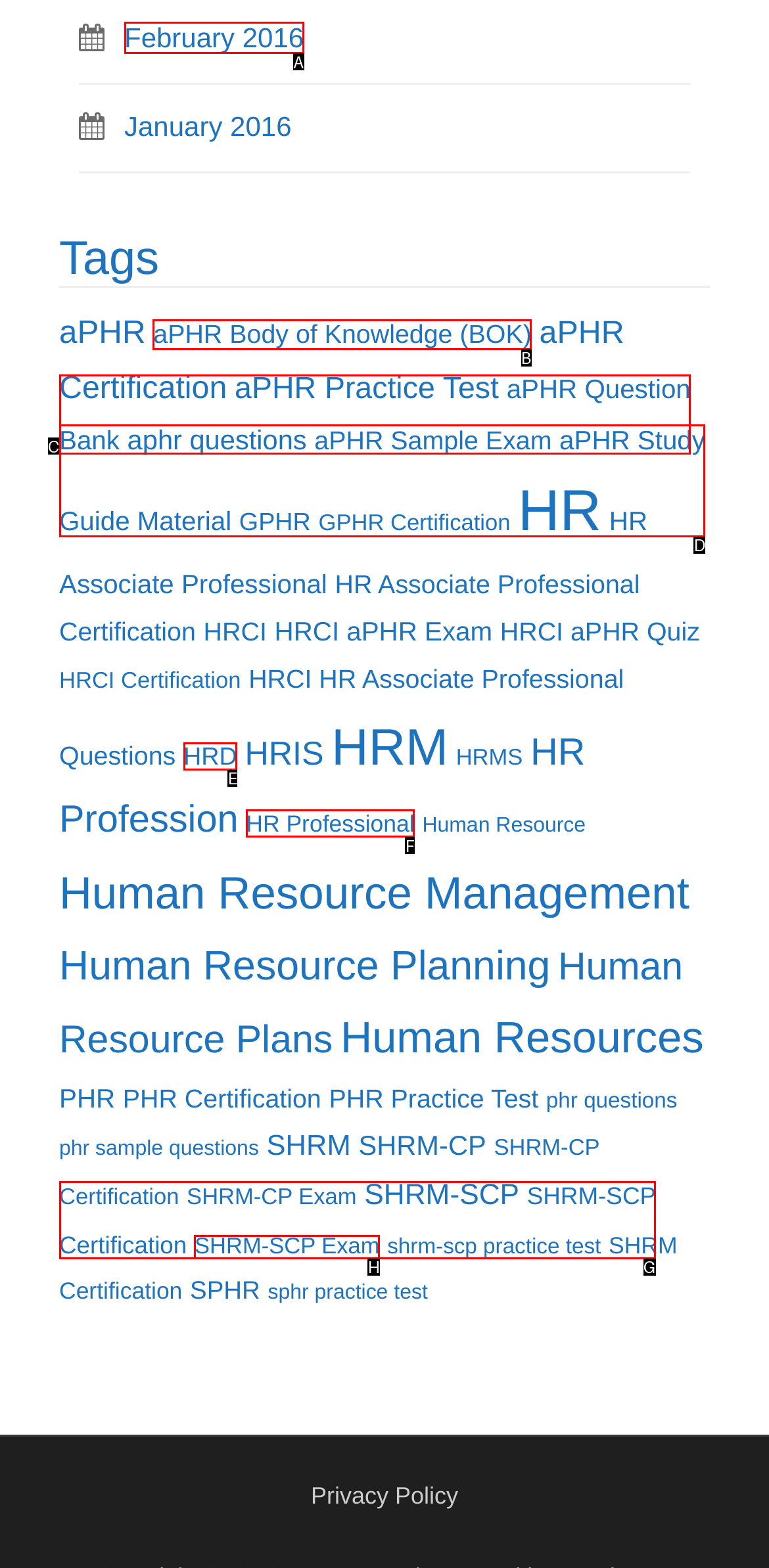Identify the correct option to click in order to accomplish the task: View aPHR Certification questions Provide your answer with the letter of the selected choice.

B